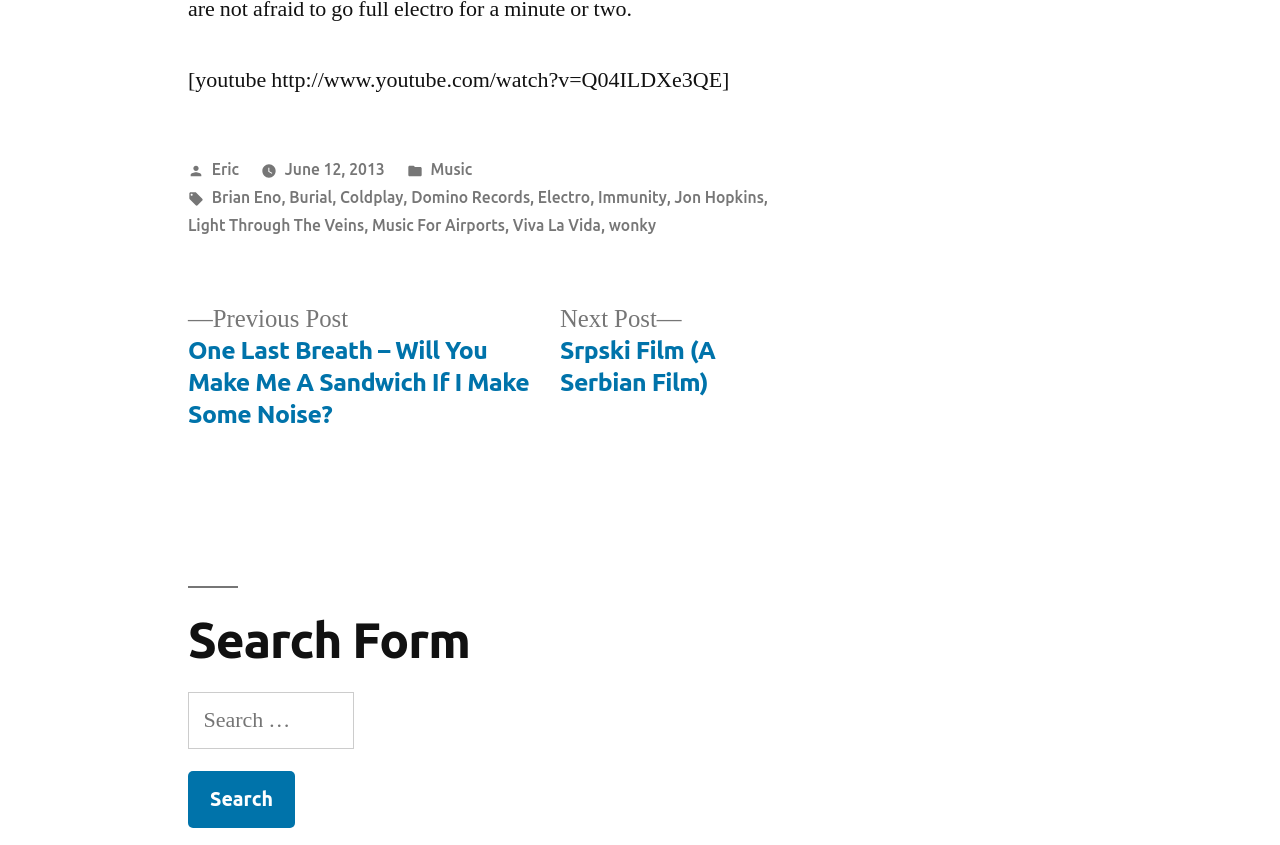Please respond in a single word or phrase: 
What is the category of the post?

Music